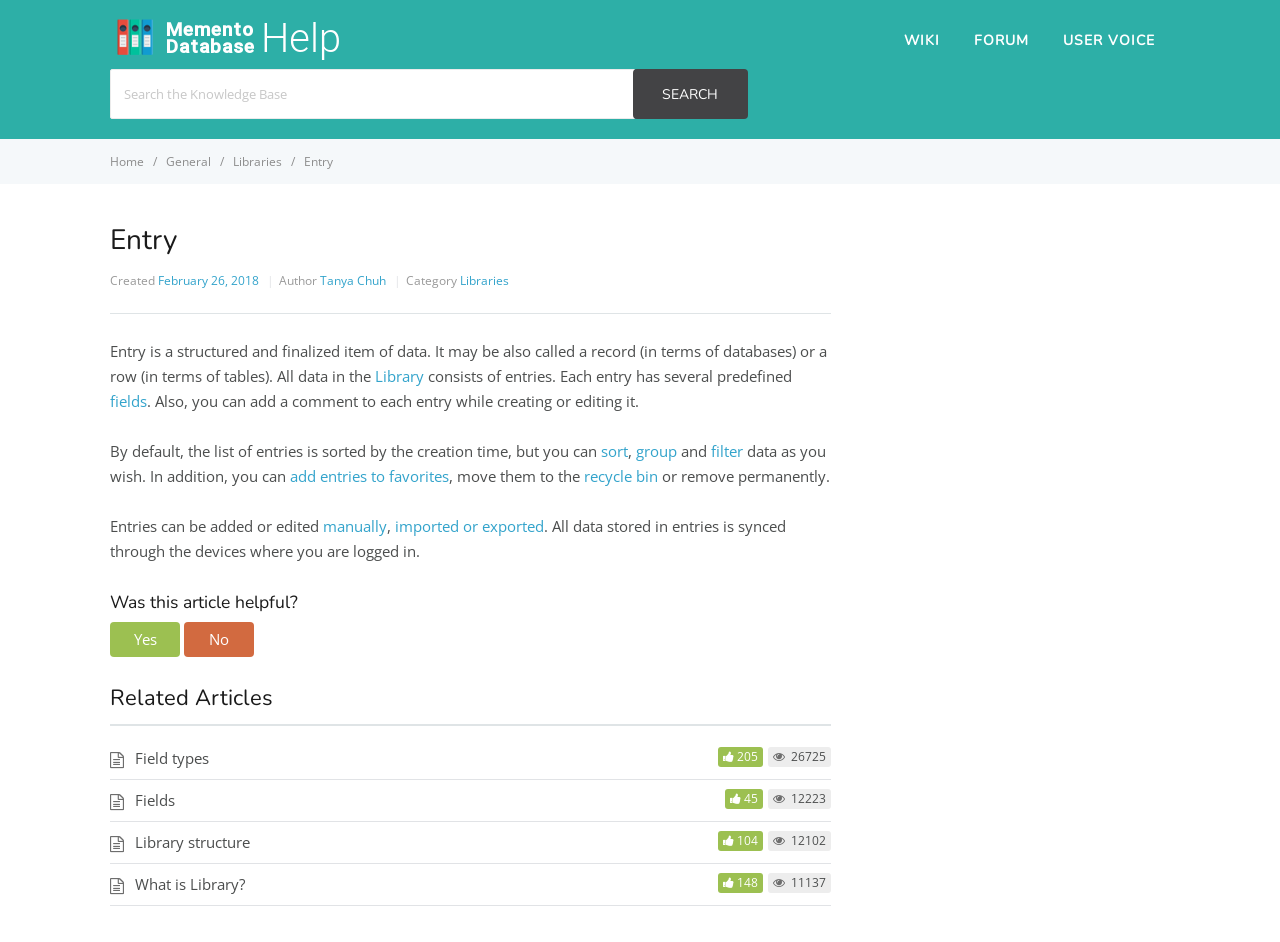From the image, can you give a detailed response to the question below:
When was this article created?

The creation date of this article is February 26, 2018, as shown in the 'Created' section.